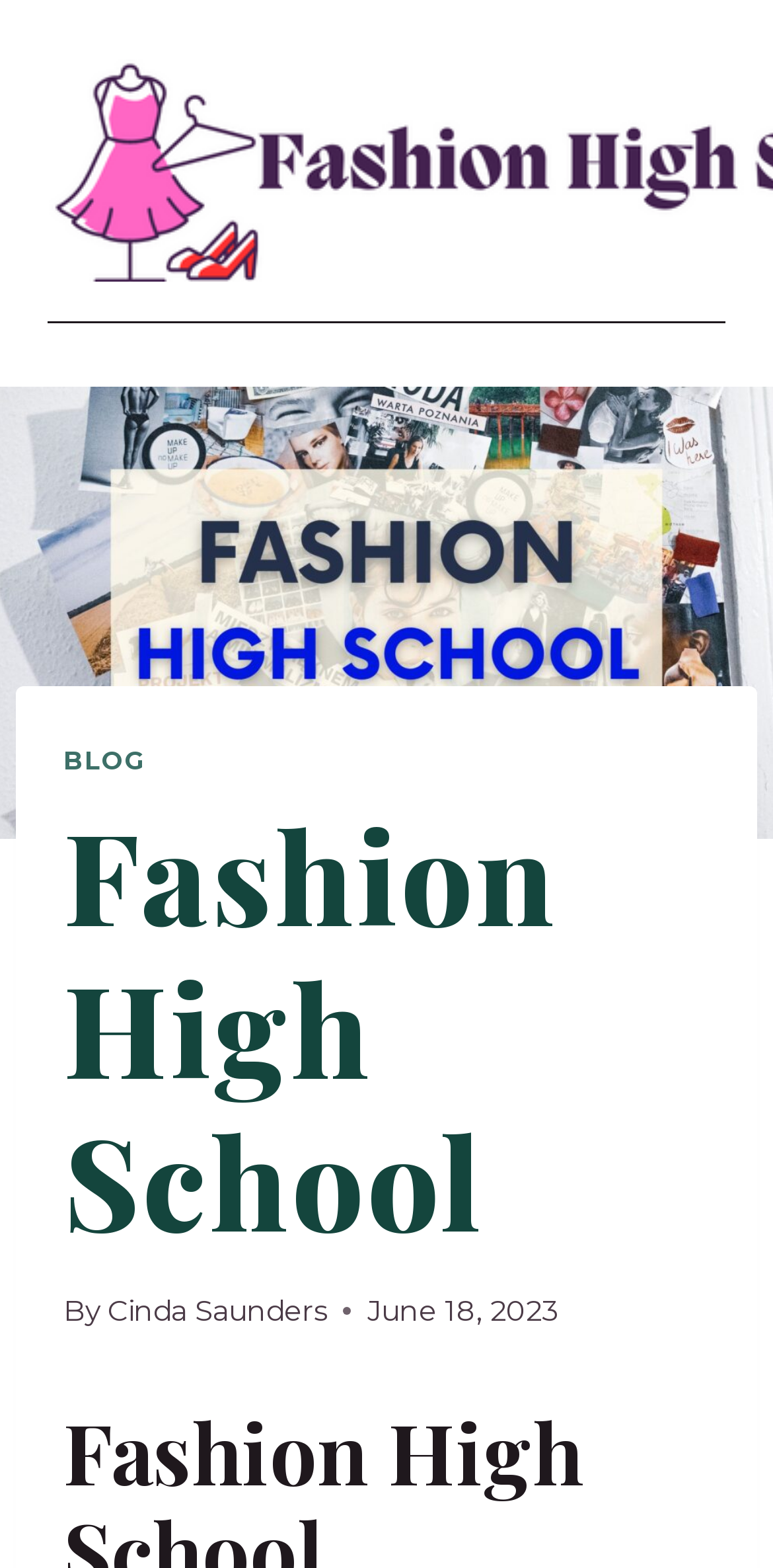Provide the bounding box coordinates of the HTML element described by the text: "BLOG".

[0.082, 0.475, 0.189, 0.494]